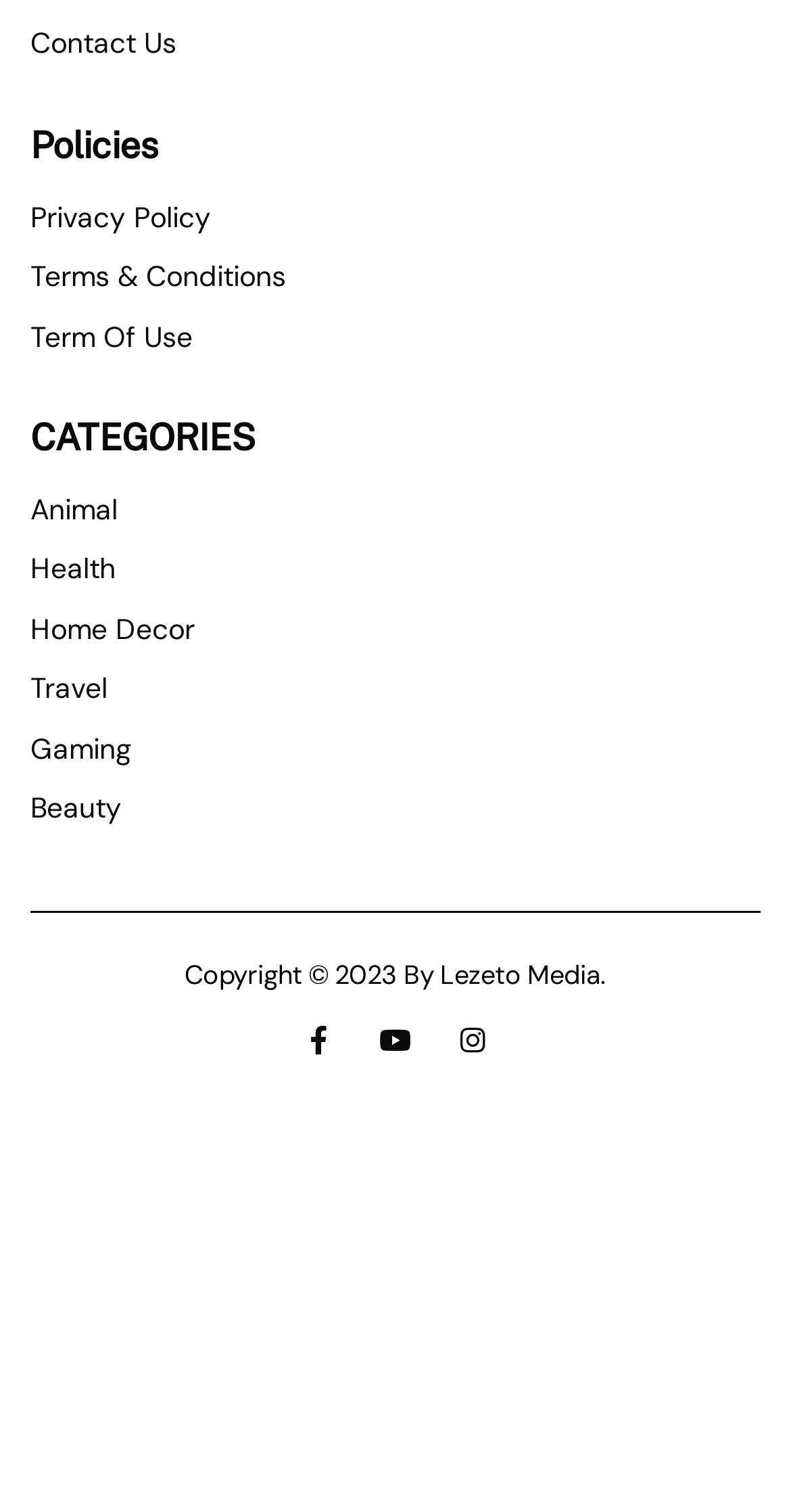Provide the bounding box coordinates of the HTML element this sentence describes: "Home". The bounding box coordinates consist of four float numbers between 0 and 1, i.e., [left, top, right, bottom].

[0.038, 0.262, 0.962, 0.292]